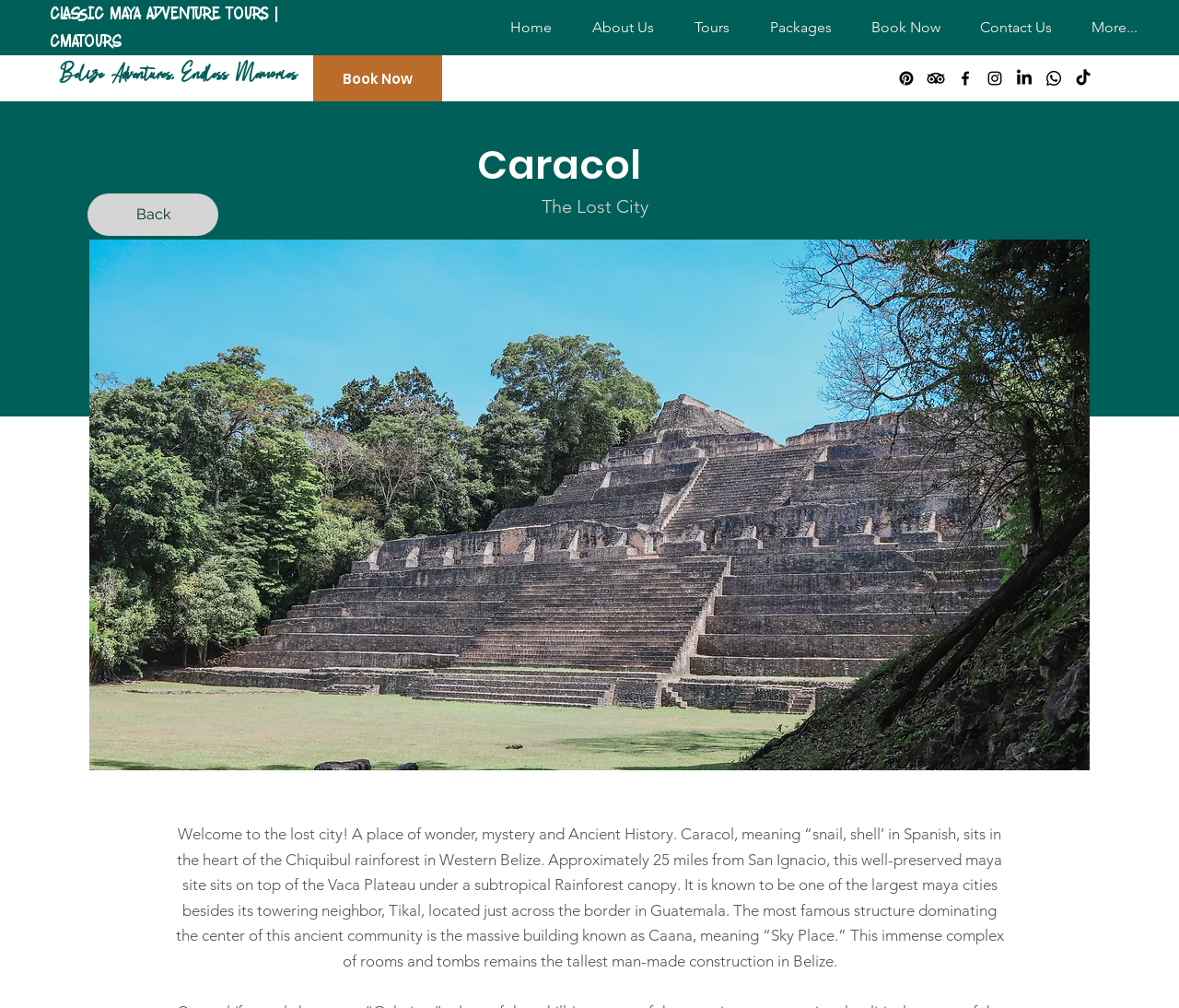Please specify the bounding box coordinates of the element that should be clicked to execute the given instruction: 'Click on the 'Home' link'. Ensure the coordinates are four float numbers between 0 and 1, expressed as [left, top, right, bottom].

[0.41, 0.014, 0.48, 0.041]